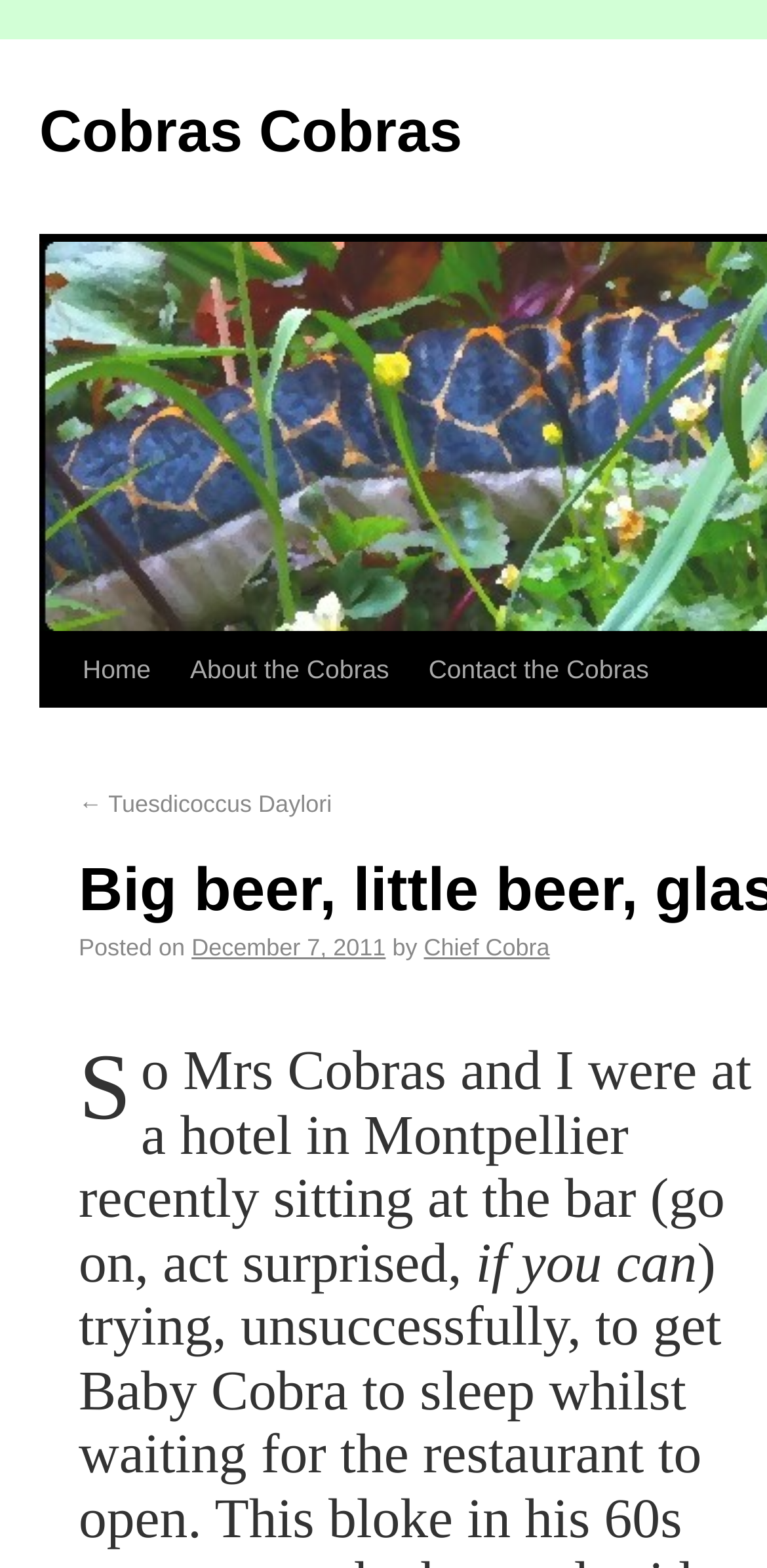What is the date of the post?
Kindly offer a comprehensive and detailed response to the question.

I found the answer by looking at the link 'December 7, 2011' which is preceded by the text 'Posted on' suggesting that it is the date of the post.